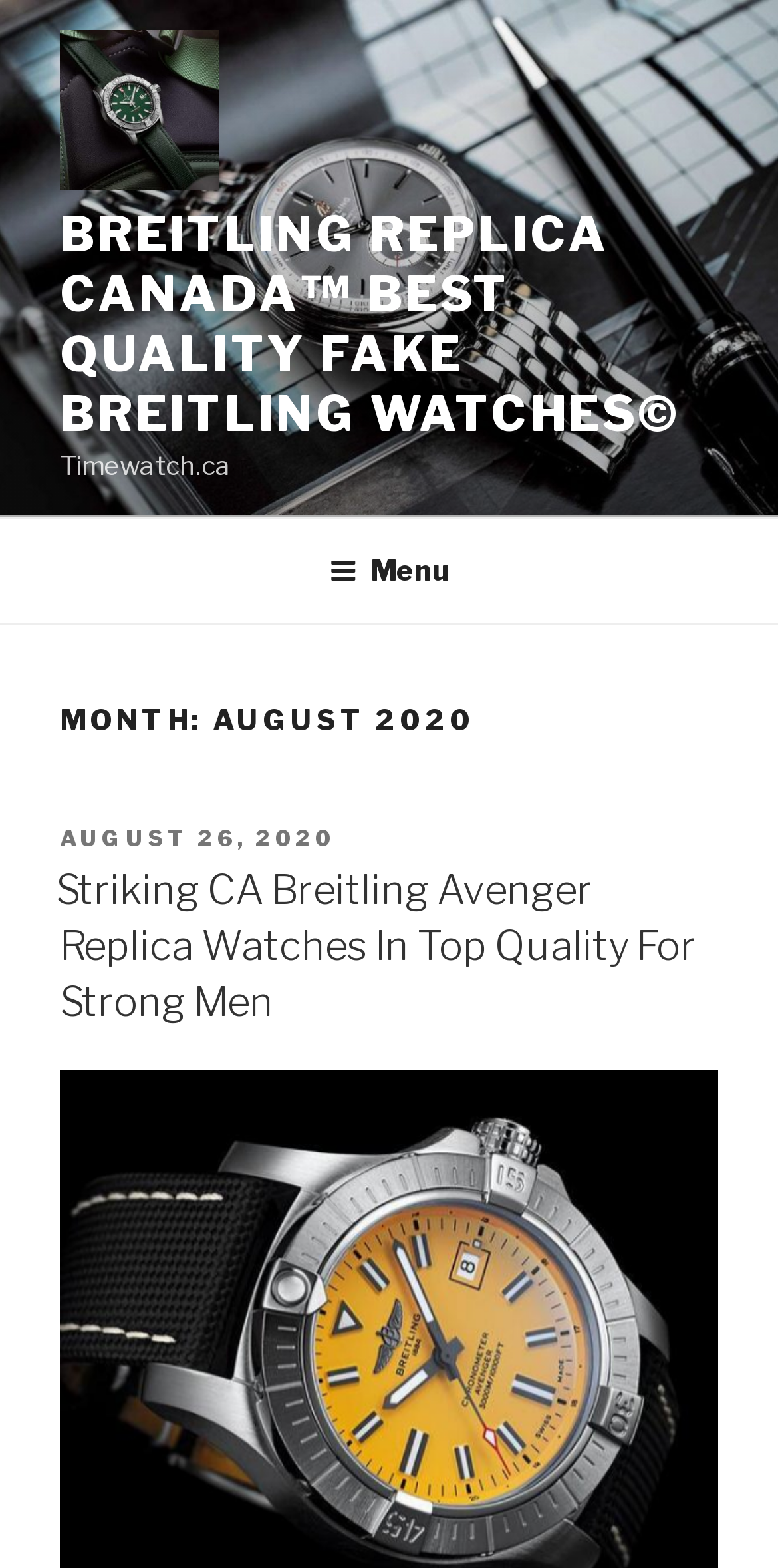What is the name of the website?
Please provide a comprehensive and detailed answer to the question.

I found the website name by looking at the static text element with the content 'Timewatch.ca' located at the top of the webpage.